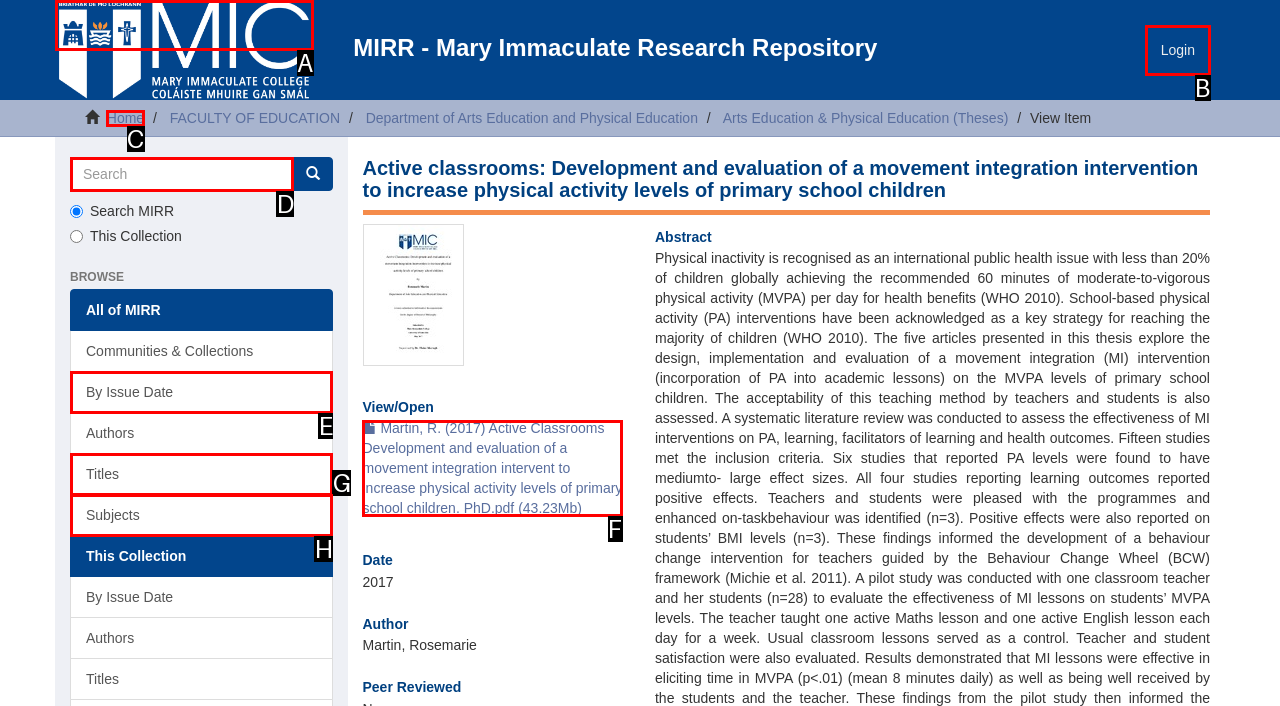Tell me which element should be clicked to achieve the following objective: Browse by issue date
Reply with the letter of the correct option from the displayed choices.

E